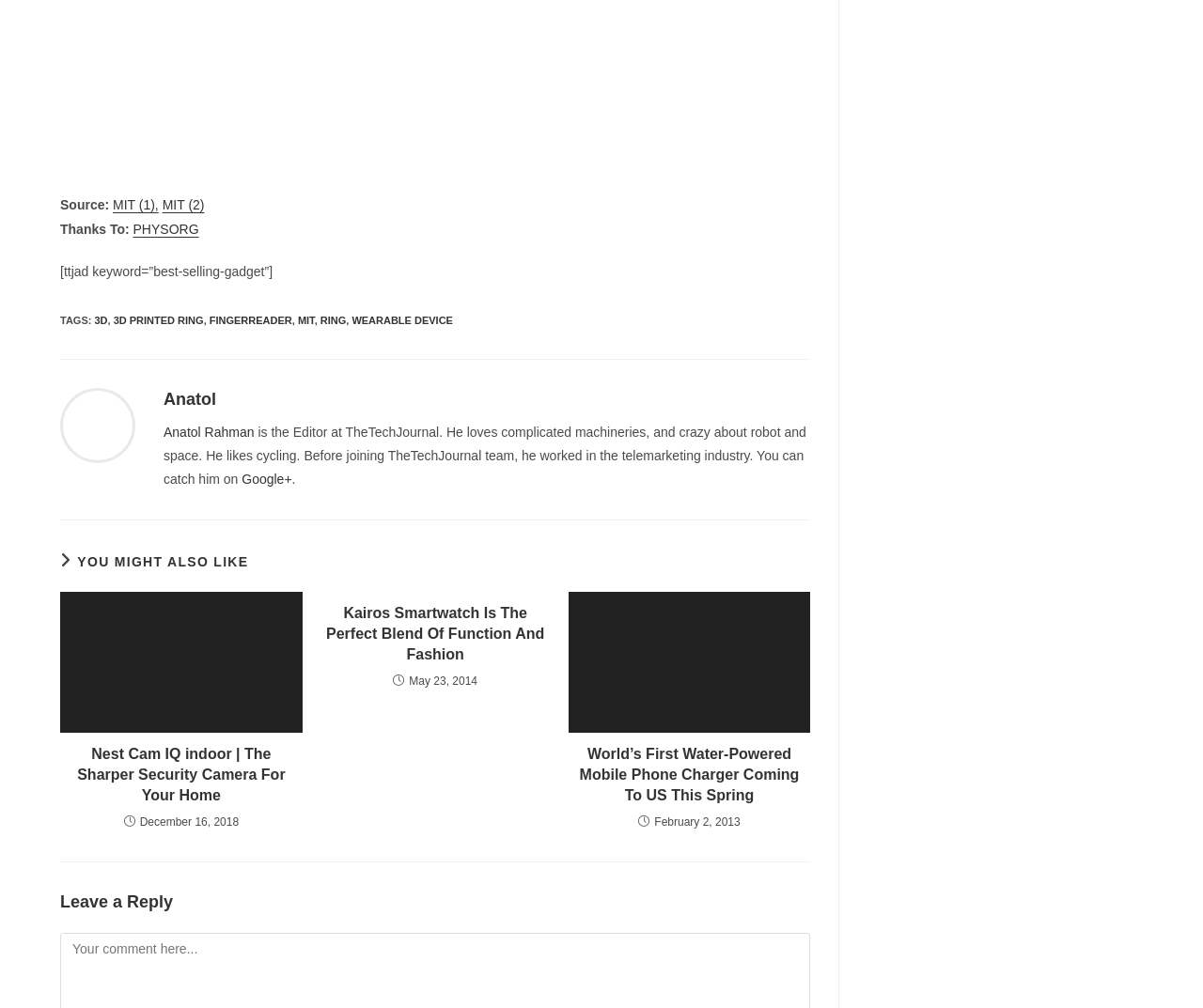What is the date of the second article?
Based on the content of the image, thoroughly explain and answer the question.

The date of the second article is May 23, 2014, which is mentioned in the time element with the text 'May 23, 2014'.